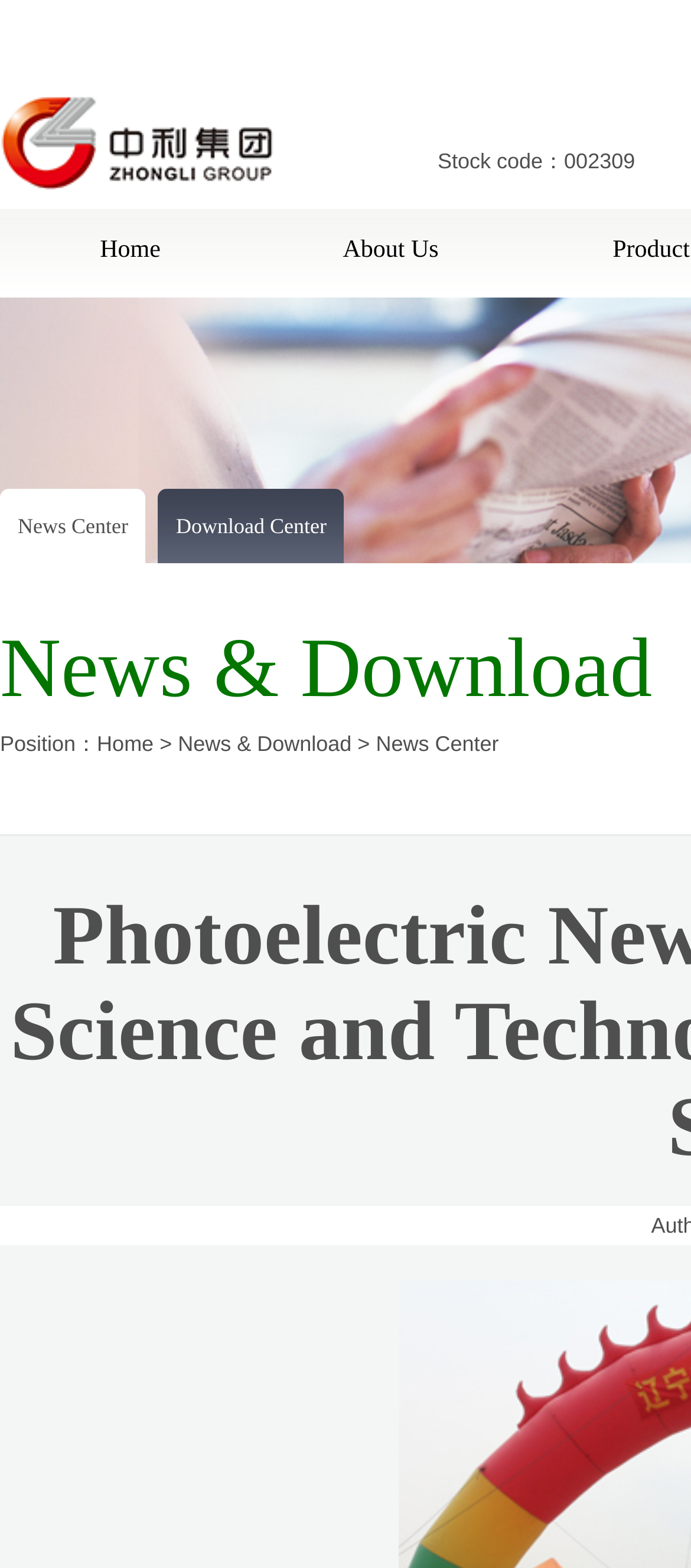Find the bounding box coordinates of the area to click in order to follow the instruction: "view products".

[0.886, 0.151, 0.998, 0.168]